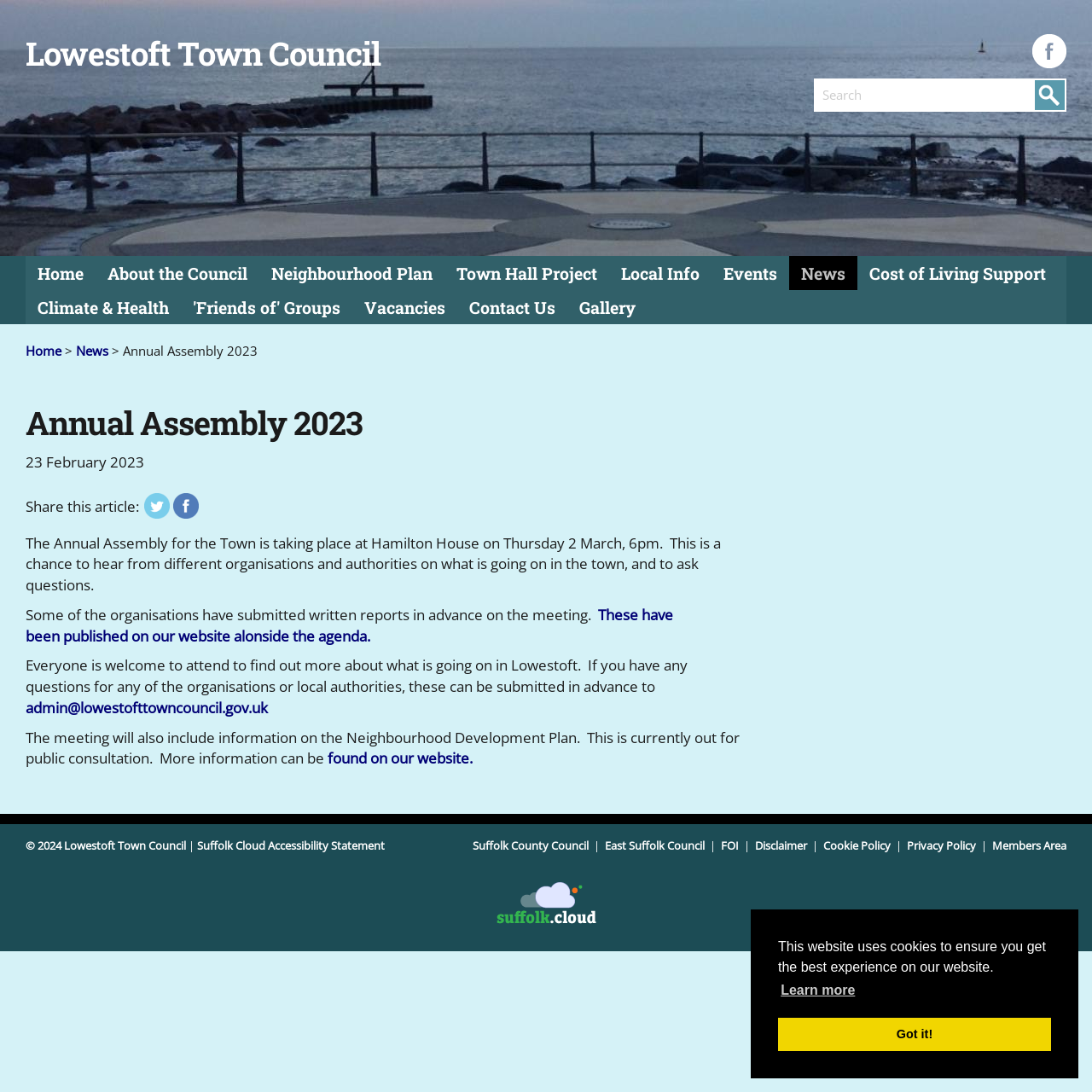Indicate the bounding box coordinates of the clickable region to achieve the following instruction: "Go to Home page."

[0.023, 0.234, 0.088, 0.266]